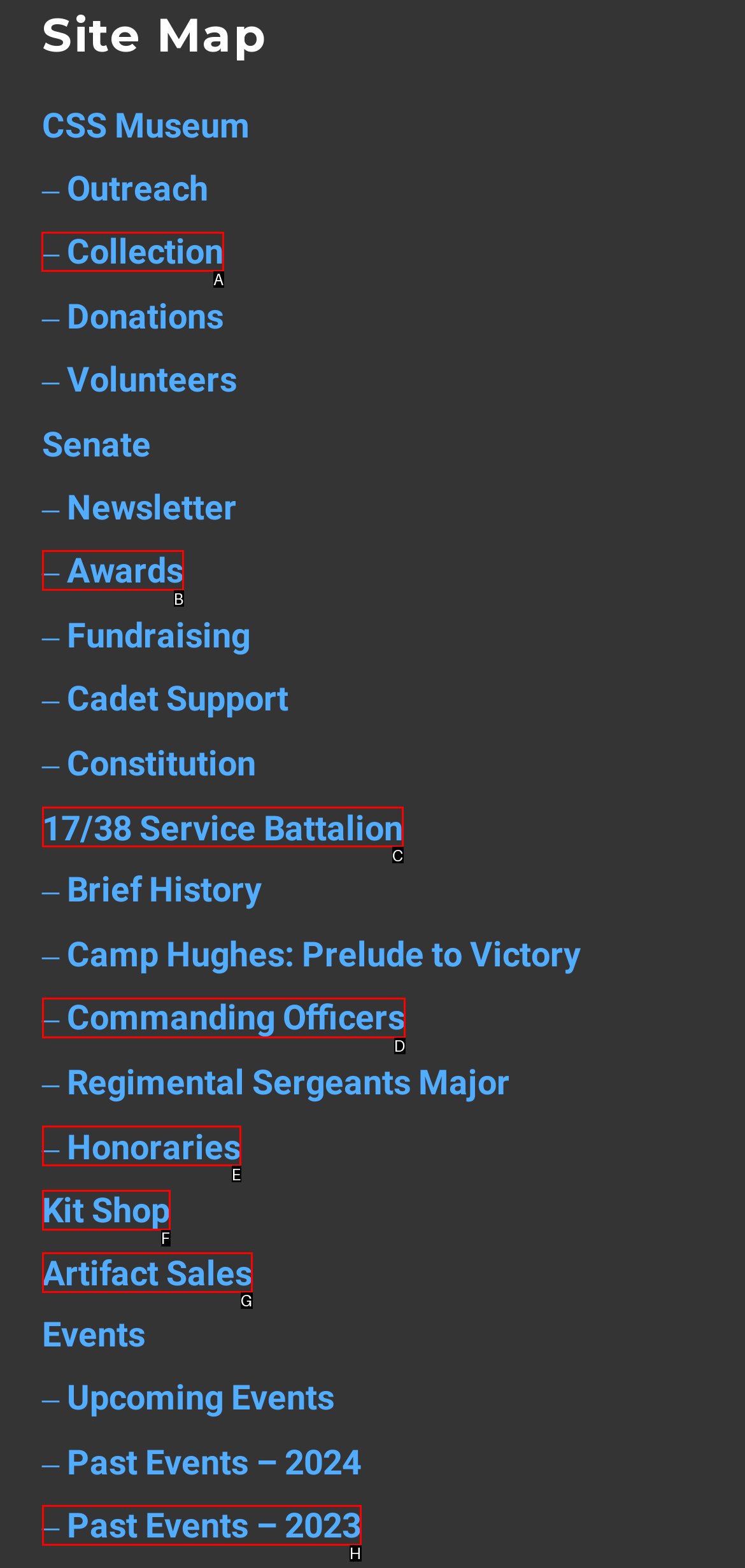Select the proper UI element to click in order to perform the following task: view Collection. Indicate your choice with the letter of the appropriate option.

A